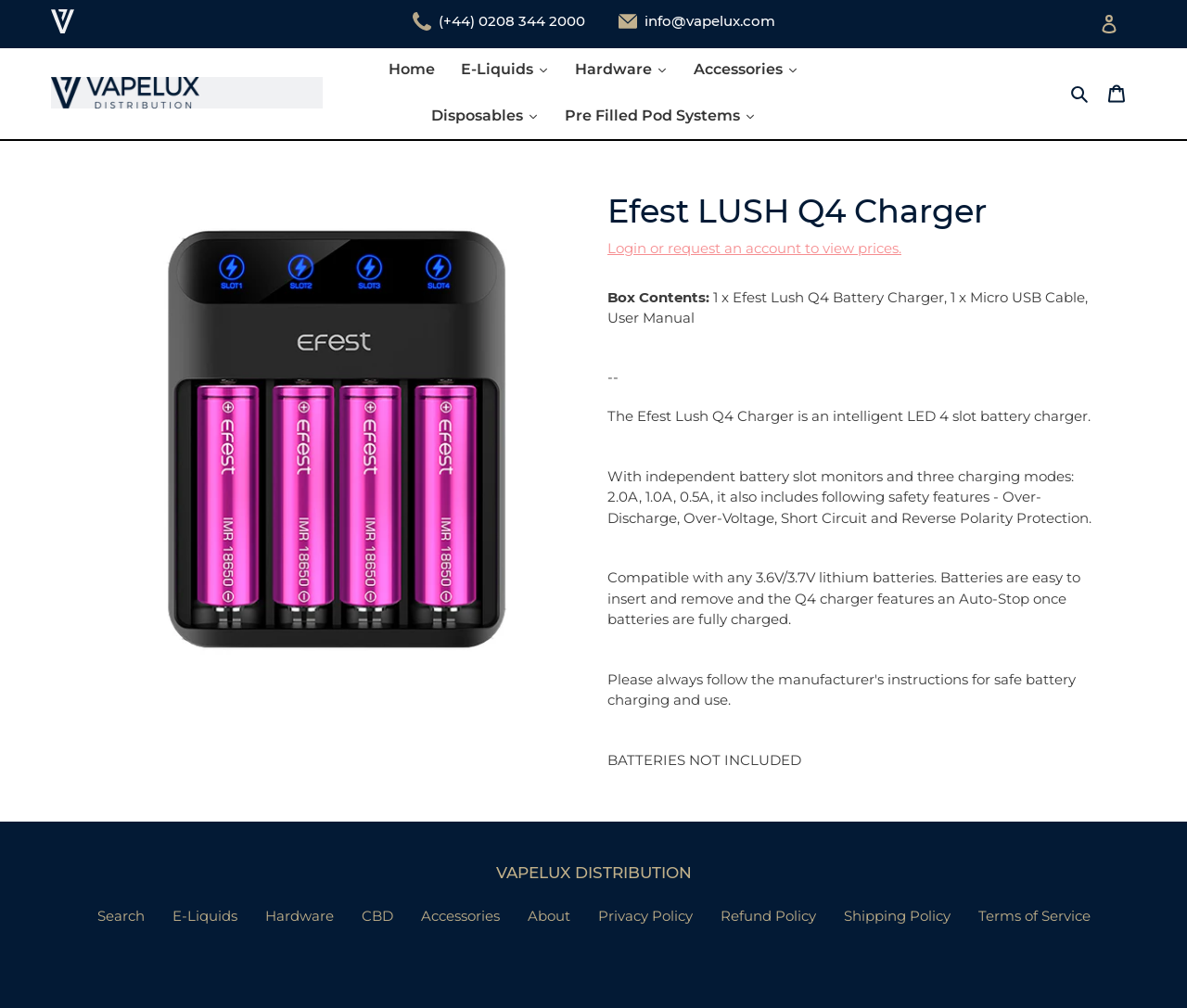Extract the bounding box coordinates for the described element: "(+44) 0208 344 2000". The coordinates should be represented as four float numbers between 0 and 1: [left, top, right, bottom].

[0.347, 0.011, 0.493, 0.032]